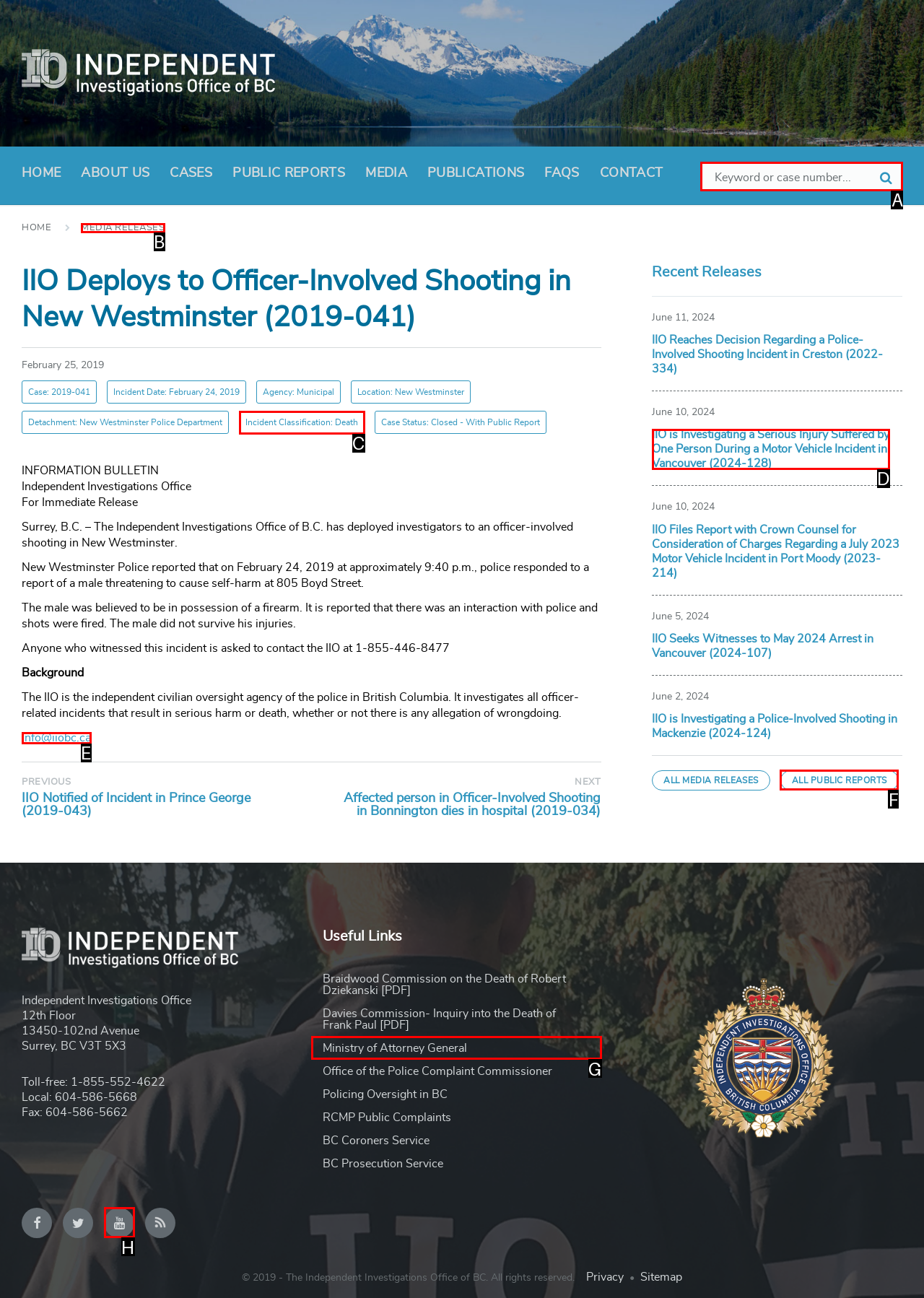Indicate the HTML element that should be clicked to perform the task: search for a keyword Reply with the letter corresponding to the chosen option.

A